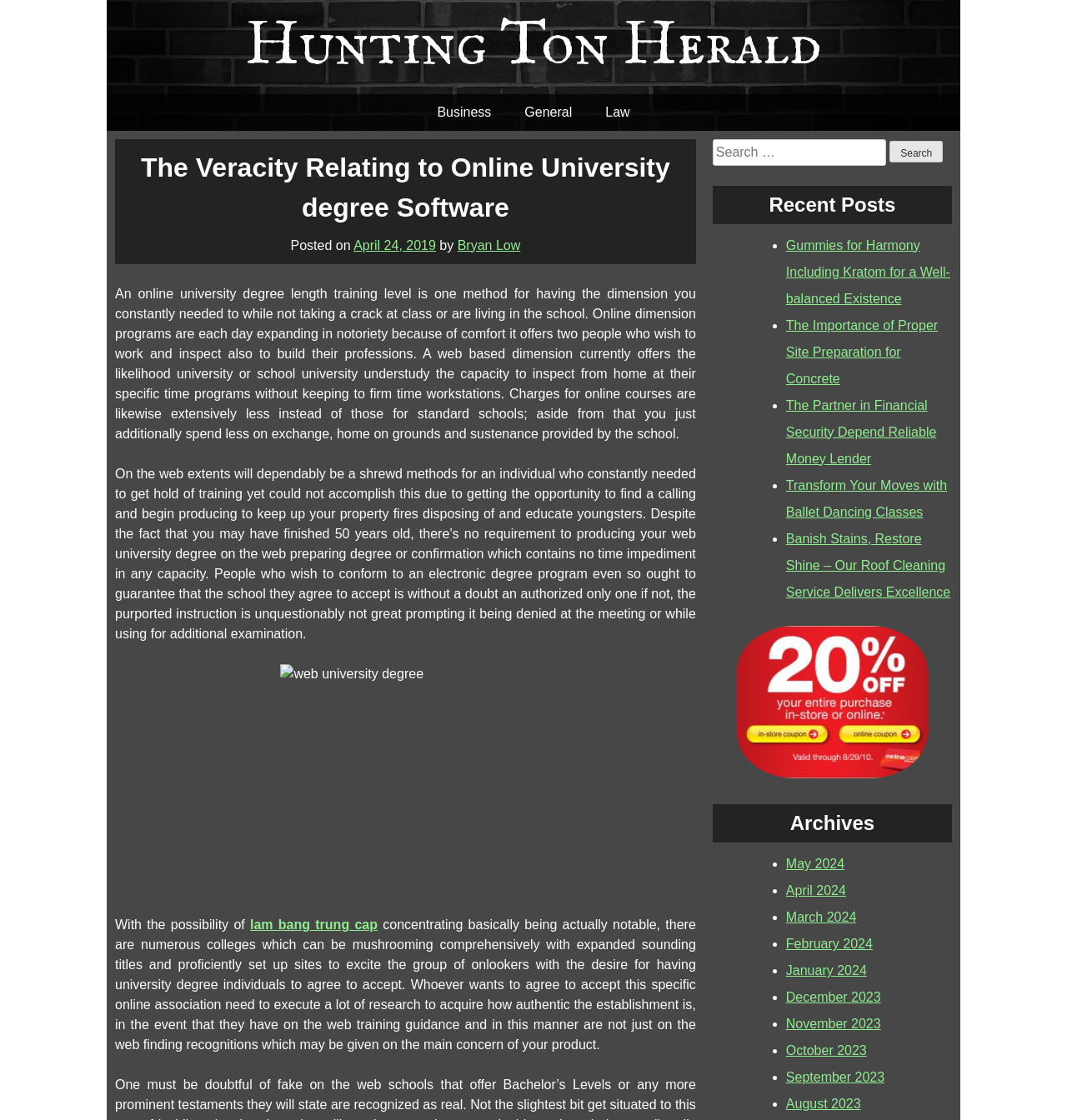Identify the bounding box coordinates of the clickable region necessary to fulfill the following instruction: "Click on the link to learn more about online university degree". The bounding box coordinates should be four float numbers between 0 and 1, i.e., [left, top, right, bottom].

[0.234, 0.819, 0.354, 0.831]